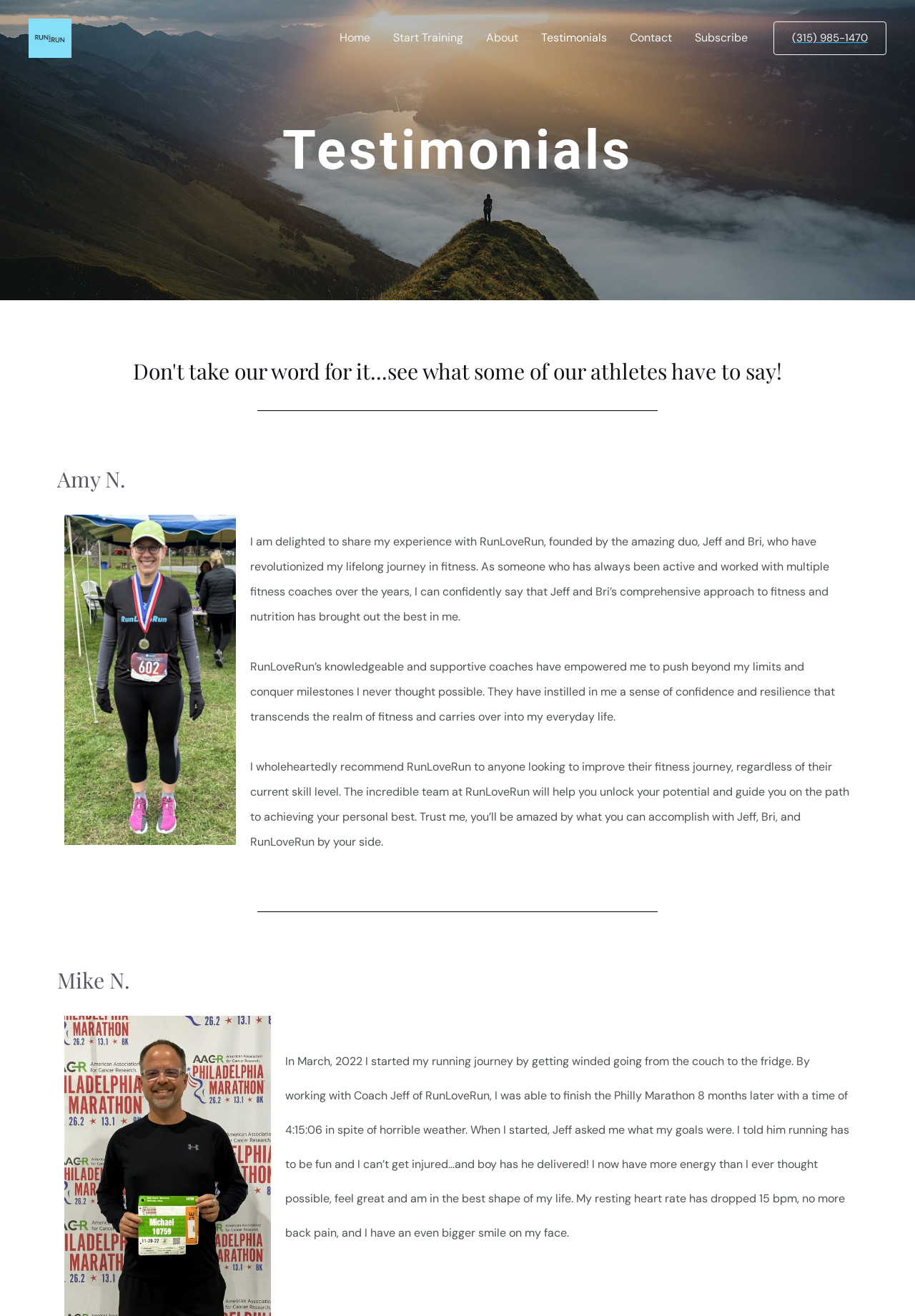Provide the bounding box coordinates of the HTML element this sentence describes: "Start Training". The bounding box coordinates consist of four float numbers between 0 and 1, i.e., [left, top, right, bottom].

[0.417, 0.01, 0.519, 0.048]